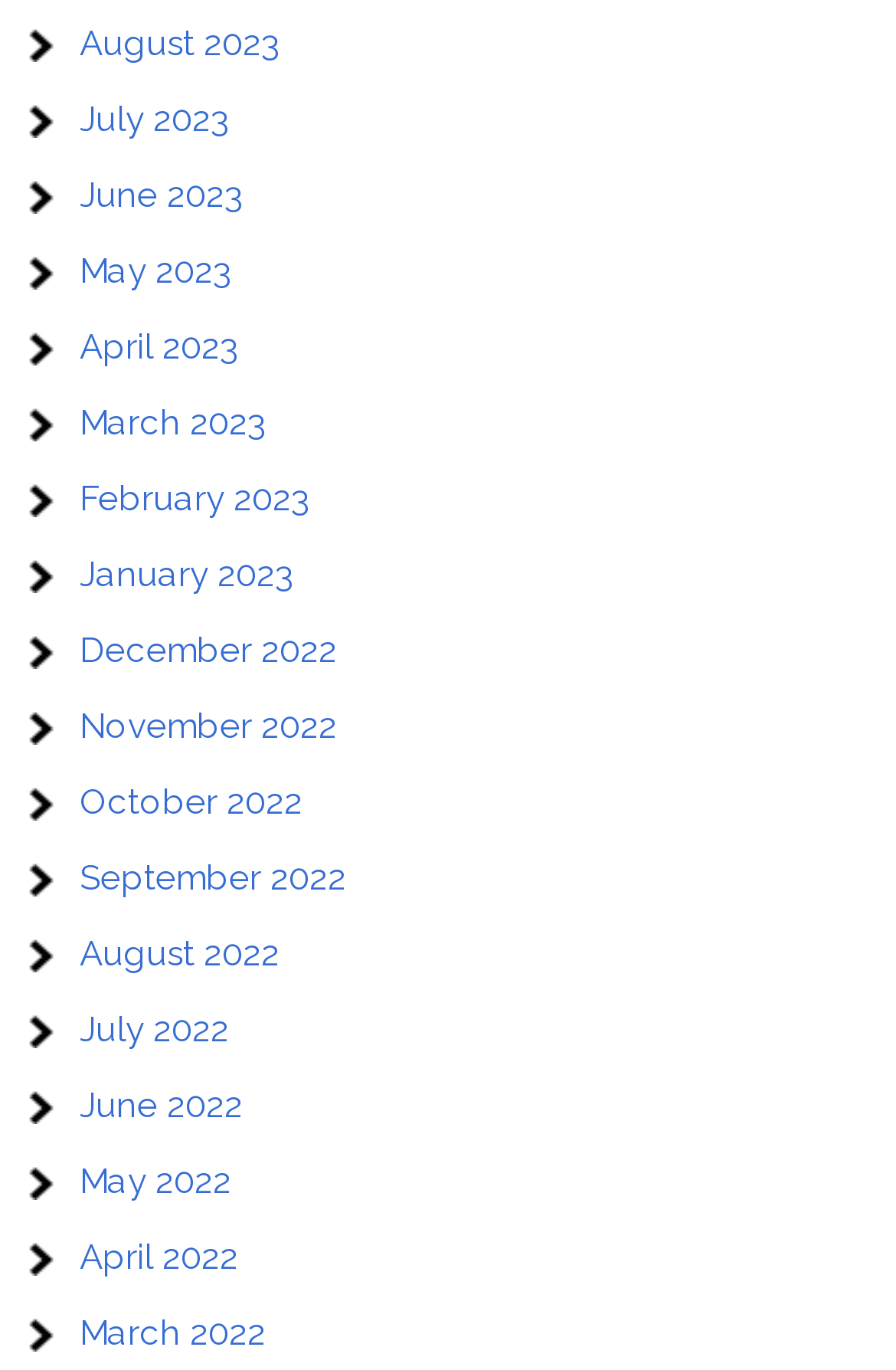How many links are there on the webpage?
Kindly offer a comprehensive and detailed response to the question.

I counted the number of links on the webpage, and there are 15 links, each representing a month from August 2023 to March 2022.